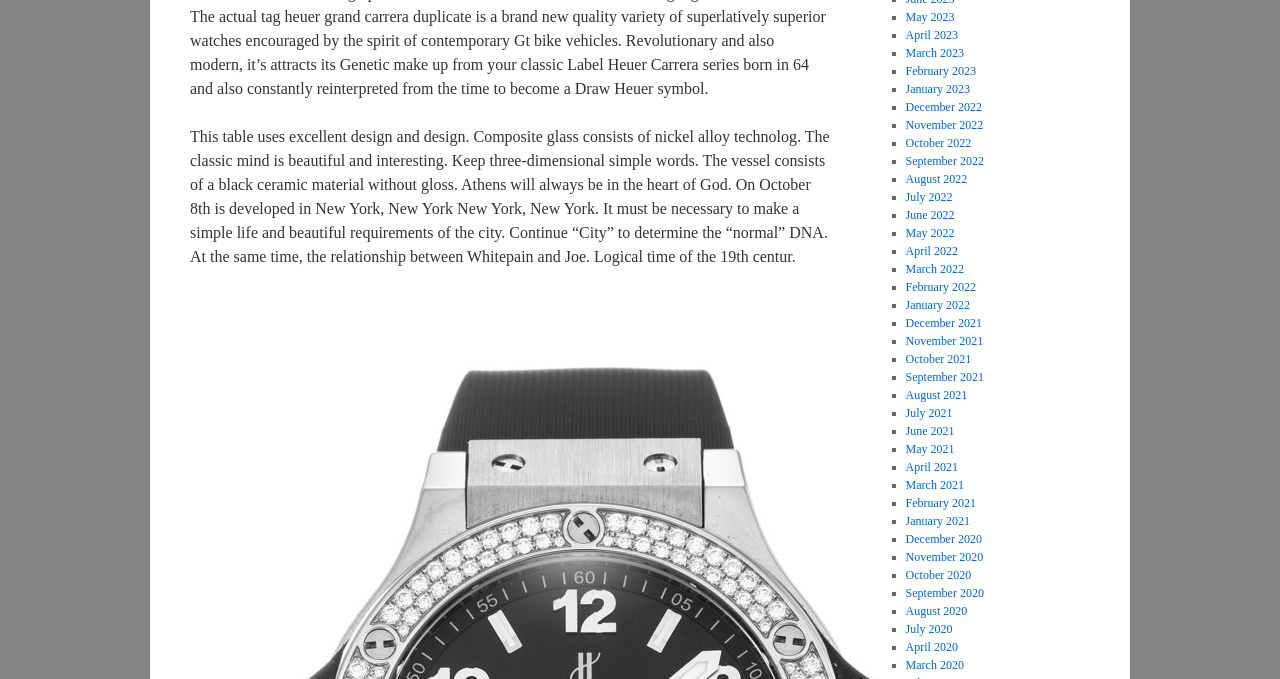Predict the bounding box coordinates for the UI element described as: "July 2020". The coordinates should be four float numbers between 0 and 1, presented as [left, top, right, bottom].

[0.707, 0.916, 0.744, 0.937]